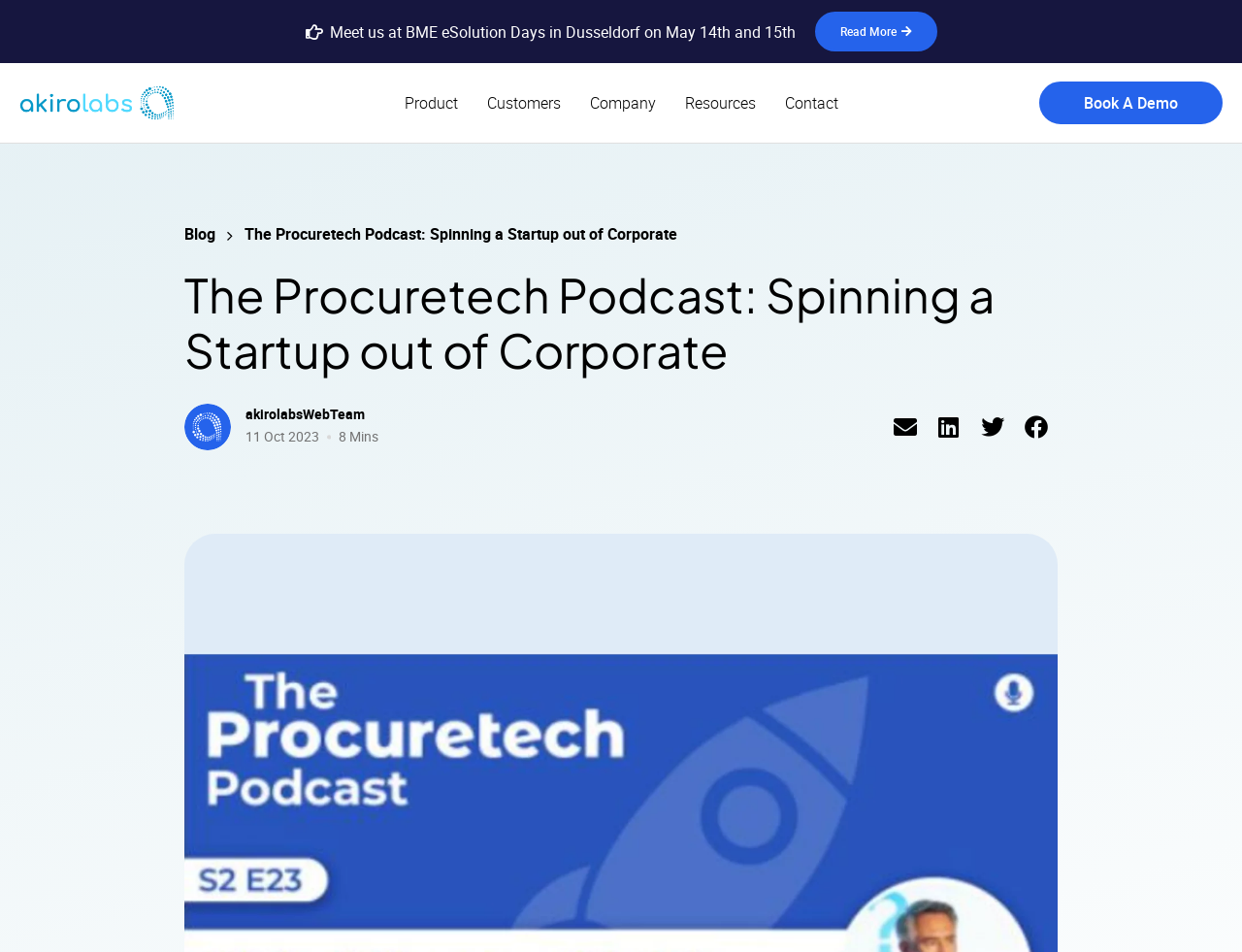Provide the bounding box coordinates of the UI element that matches the description: "aria-label="Share on facebook"".

[0.816, 0.425, 0.852, 0.471]